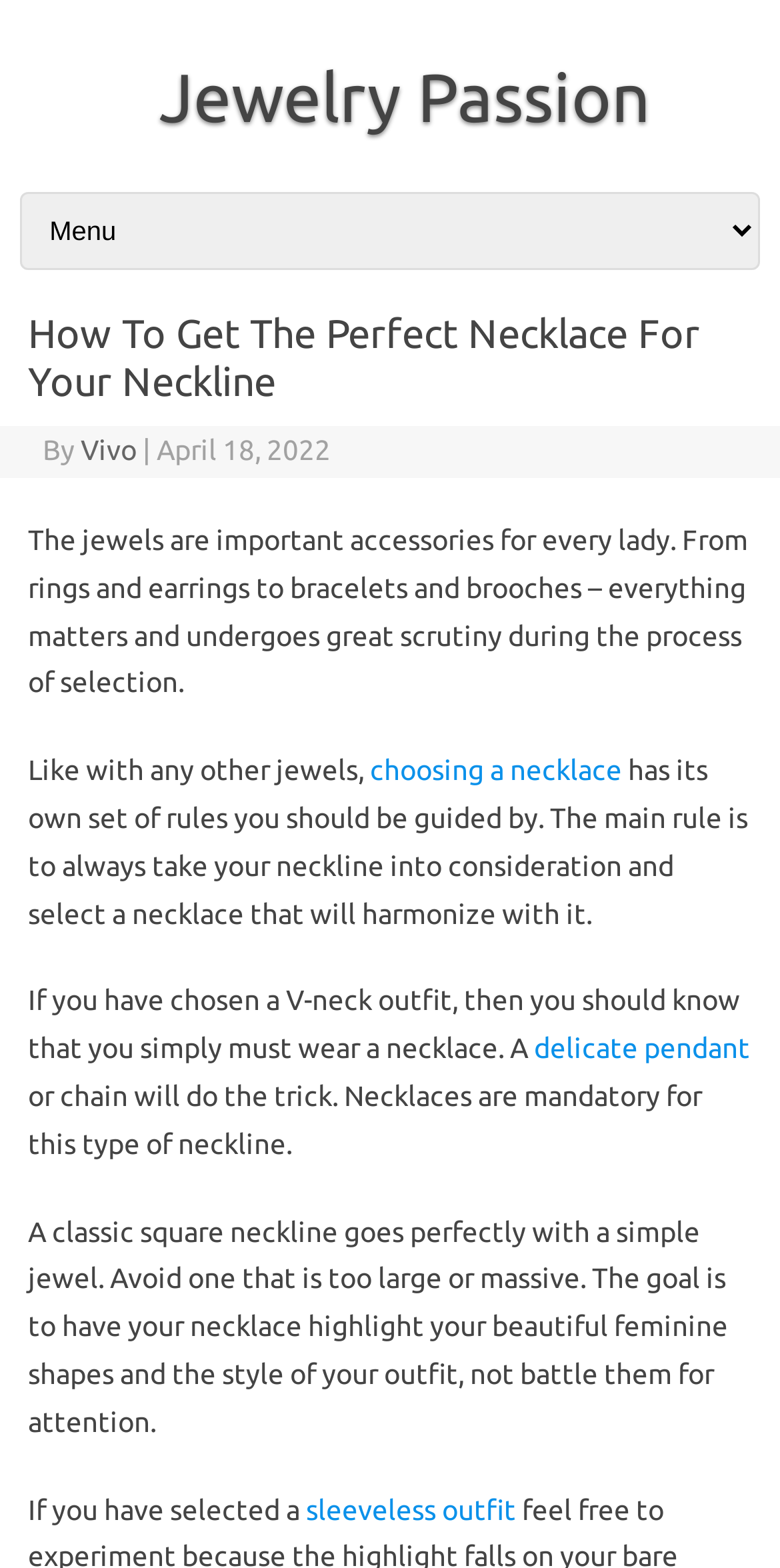Detail the various sections and features present on the webpage.

This webpage is about jewelry, specifically focusing on how to choose the perfect necklace for one's neckline. At the top, there is a navigation section with a link to "Jewelry Passion" and a "Skip to content" link. Below this, there is a dropdown menu with a header that reads "How To Get The Perfect Necklace For Your Neckline". 

The main content of the webpage is divided into several paragraphs. The first paragraph explains the importance of jewelry, specifically mentioning rings, earrings, bracelets, and brooches. The second paragraph begins to discuss the rules for choosing a necklace, emphasizing the importance of considering one's neckline. 

There are several links embedded within the text, including "choosing a necklace", "delicate pendant", and "sleeveless outfit". These links are scattered throughout the paragraphs, providing additional information on specific topics related to necklace selection. 

The webpage also includes information on how to pair necklaces with different types of necklines, such as V-neck and square necklines. The text provides guidance on the type of necklace that would complement each neckline style, with the goal of highlighting one's feminine features and outfit style.